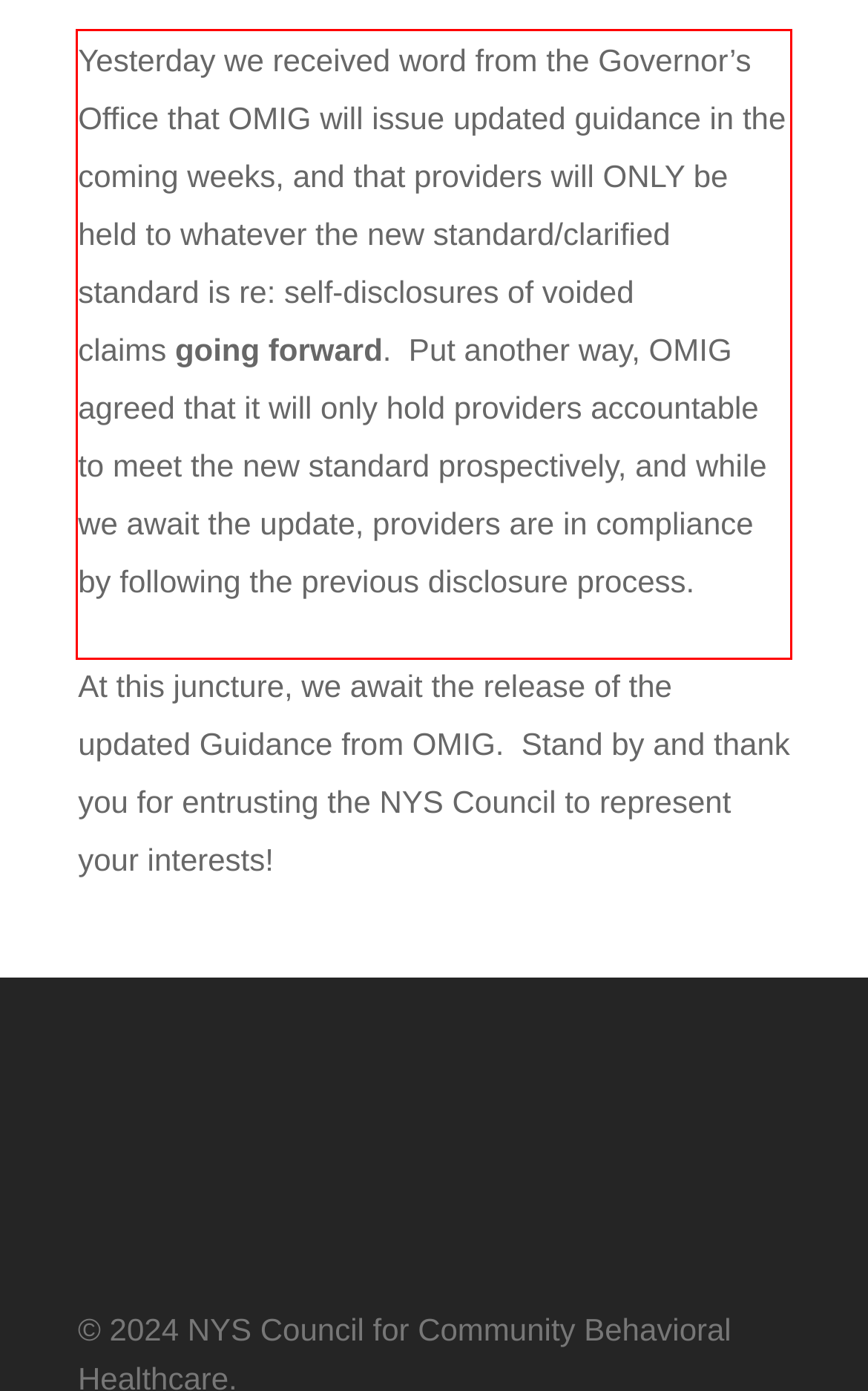Given the screenshot of the webpage, identify the red bounding box, and recognize the text content inside that red bounding box.

Yesterday we received word from the Governor’s Office that OMIG will issue updated guidance in the coming weeks, and that providers will ONLY be held to whatever the new standard/clarified standard is re: self-disclosures of voided claims going forward. Put another way, OMIG agreed that it will only hold providers accountable to meet the new standard prospectively, and while we await the update, providers are in compliance by following the previous disclosure process.